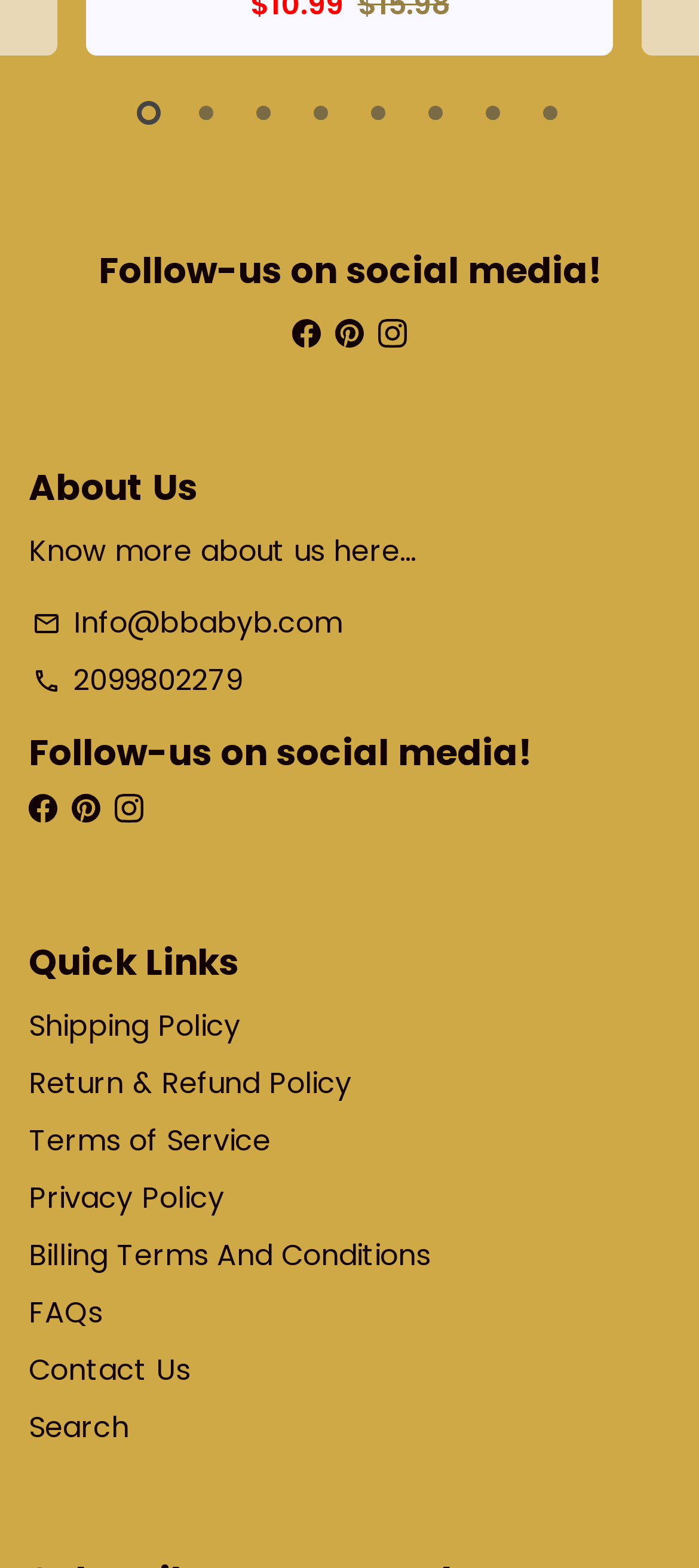Provide the bounding box coordinates of the section that needs to be clicked to accomplish the following instruction: "Learn more about us."

[0.041, 0.339, 0.595, 0.365]